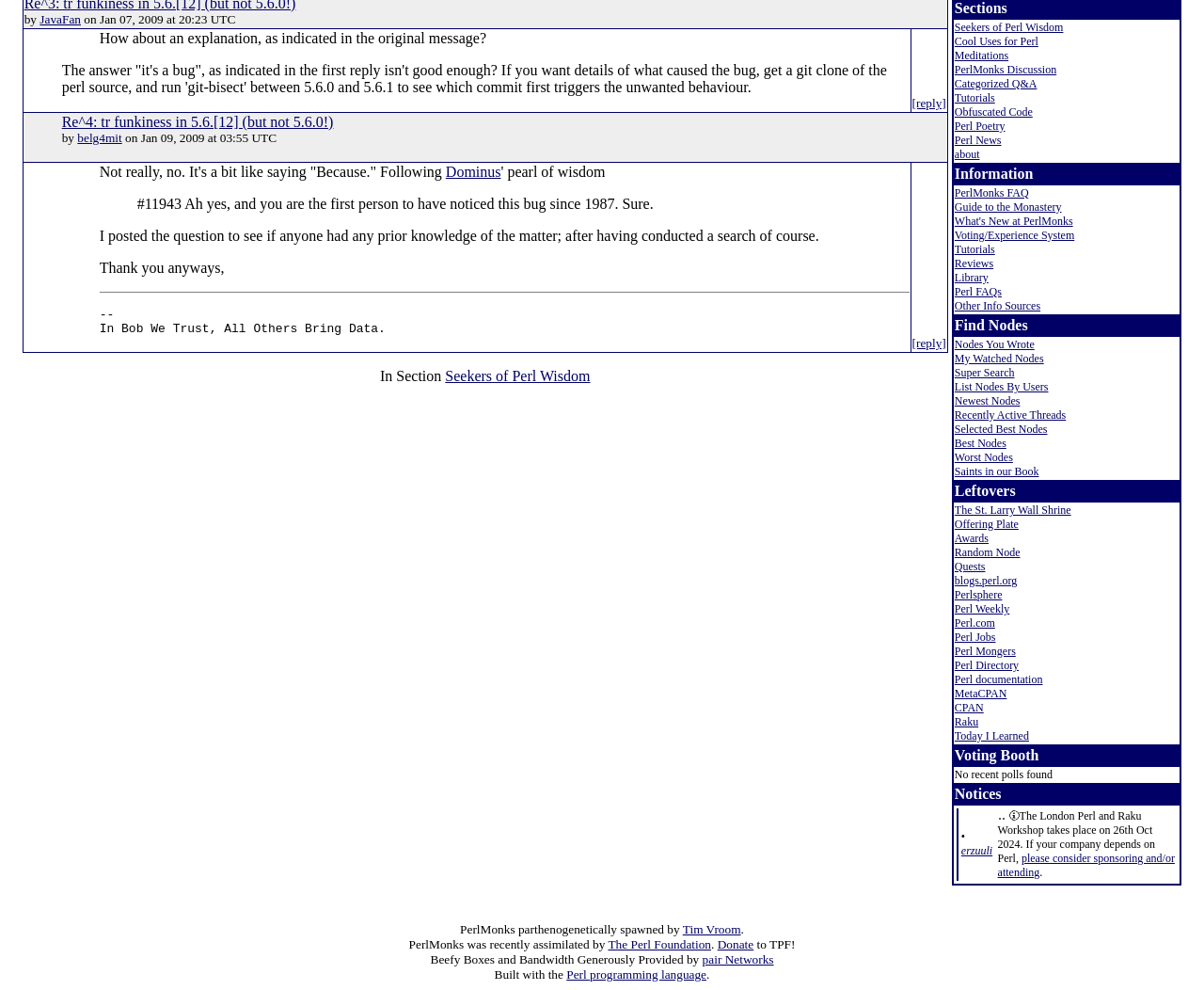Return the bounding box coordinates of the UI element that corresponds to this description: "The St. Larry Wall Shrine". The coordinates must be given as four float numbers in the range of 0 and 1, [left, top, right, bottom].

[0.793, 0.508, 0.89, 0.522]